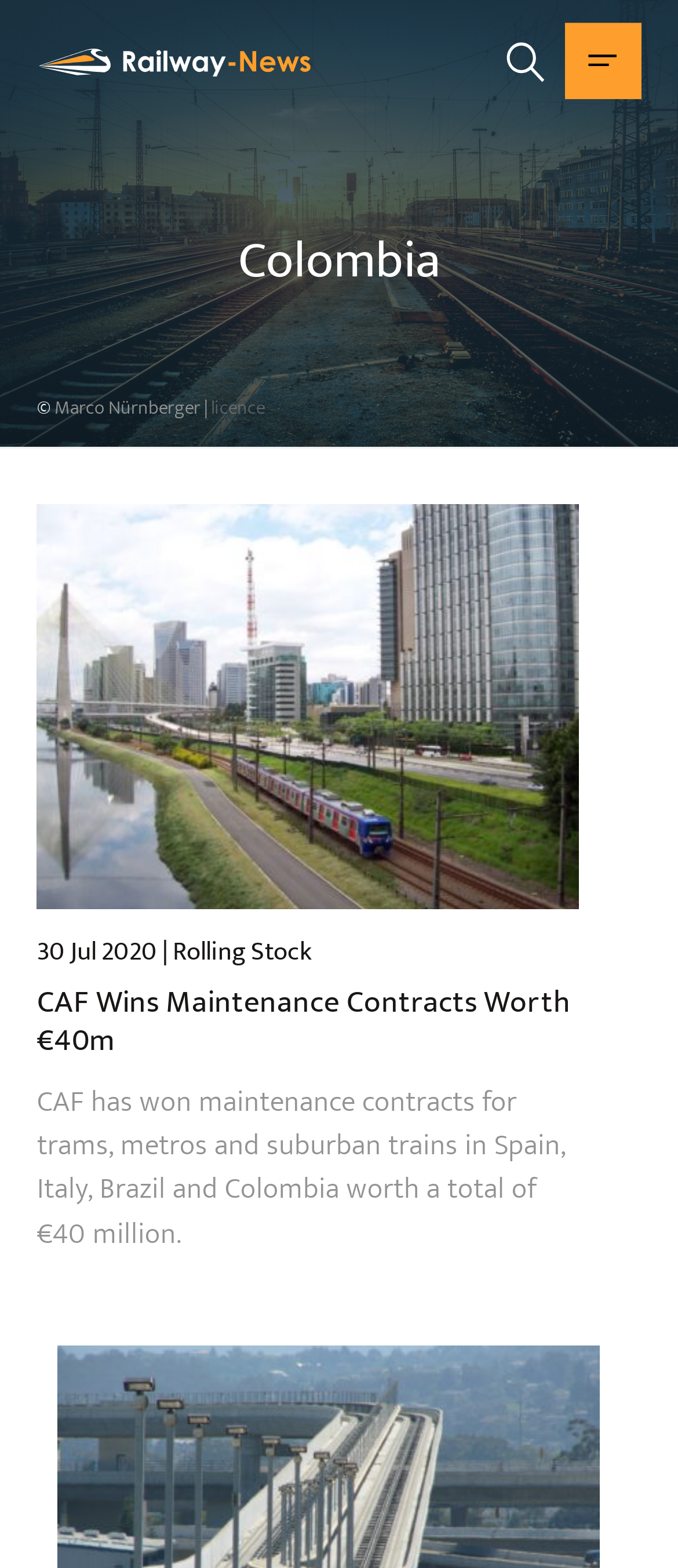What is the amount mentioned in the article with a bounding box coordinate of [0.055, 0.322, 0.853, 0.801]?
Use the screenshot to answer the question with a single word or phrase.

€40 million